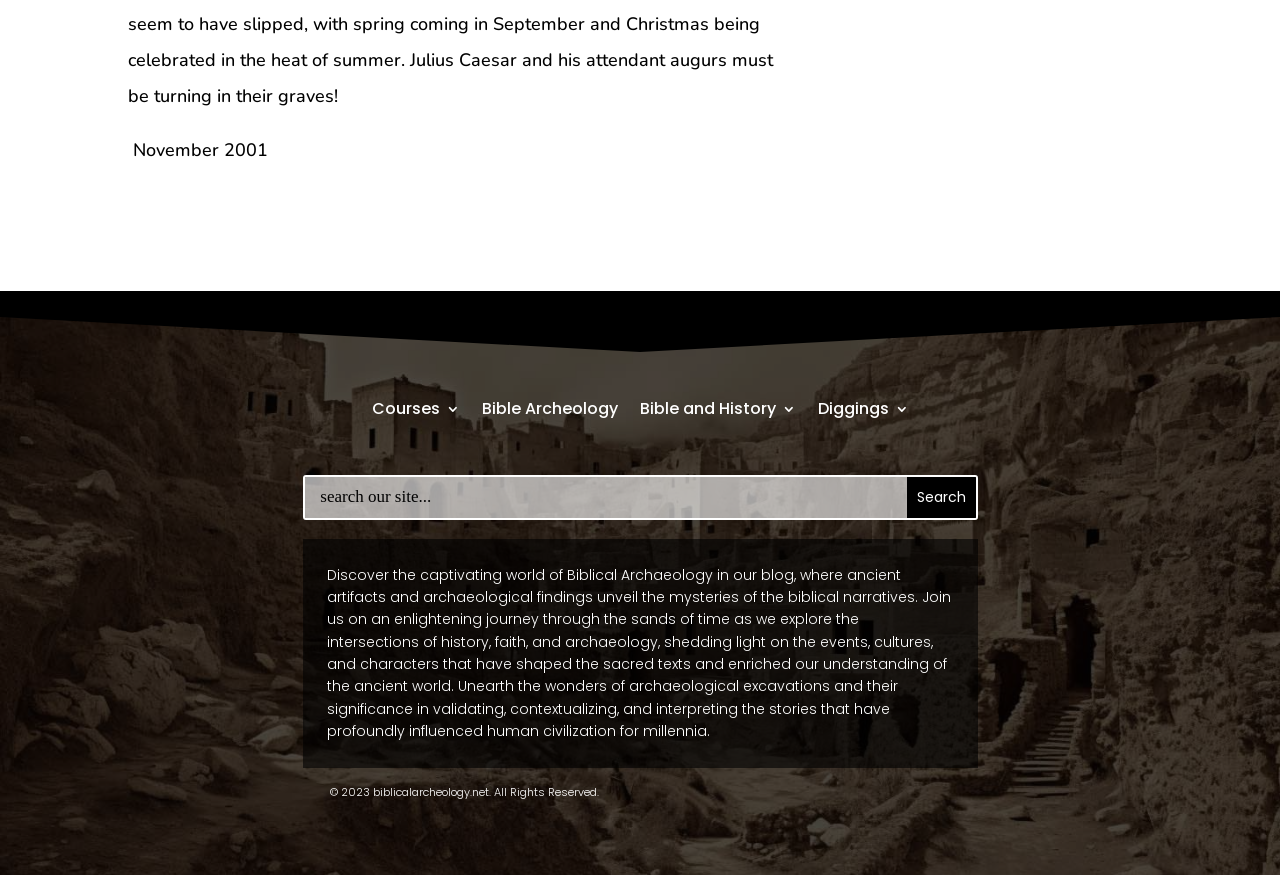Please determine the bounding box coordinates for the UI element described as: "Inicio de sesión".

None